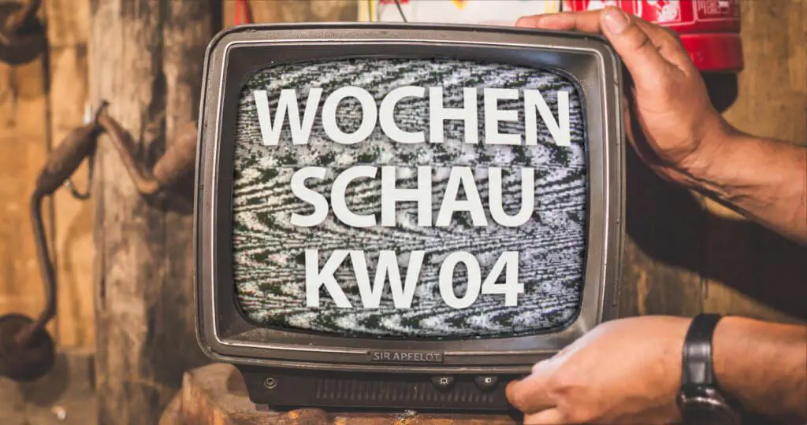Generate an elaborate caption for the image.

The image features a vintage television set, capturing a nostalgic moment reminiscent of past broadcast experiences. The screen displays the German words "WOCHENSCHAU KW 04," which translates to "Newsreel Week 4," prominently in bold white letters against a static background. The television is being held by a pair of hands, suggesting a connection between the viewer and the medium. The background indicates an informal environment, possibly a workshop or a rustic setting, adding to the charm of the image. This visual is included in the Sir Apfelot newsreel for the calendar week 4 of 2020, highlighting contemporary topics such as expensive 5G bandwidths, Ghibli films on Netflix, and technology news, drawing viewers into a blend of nostalgia and modernity.